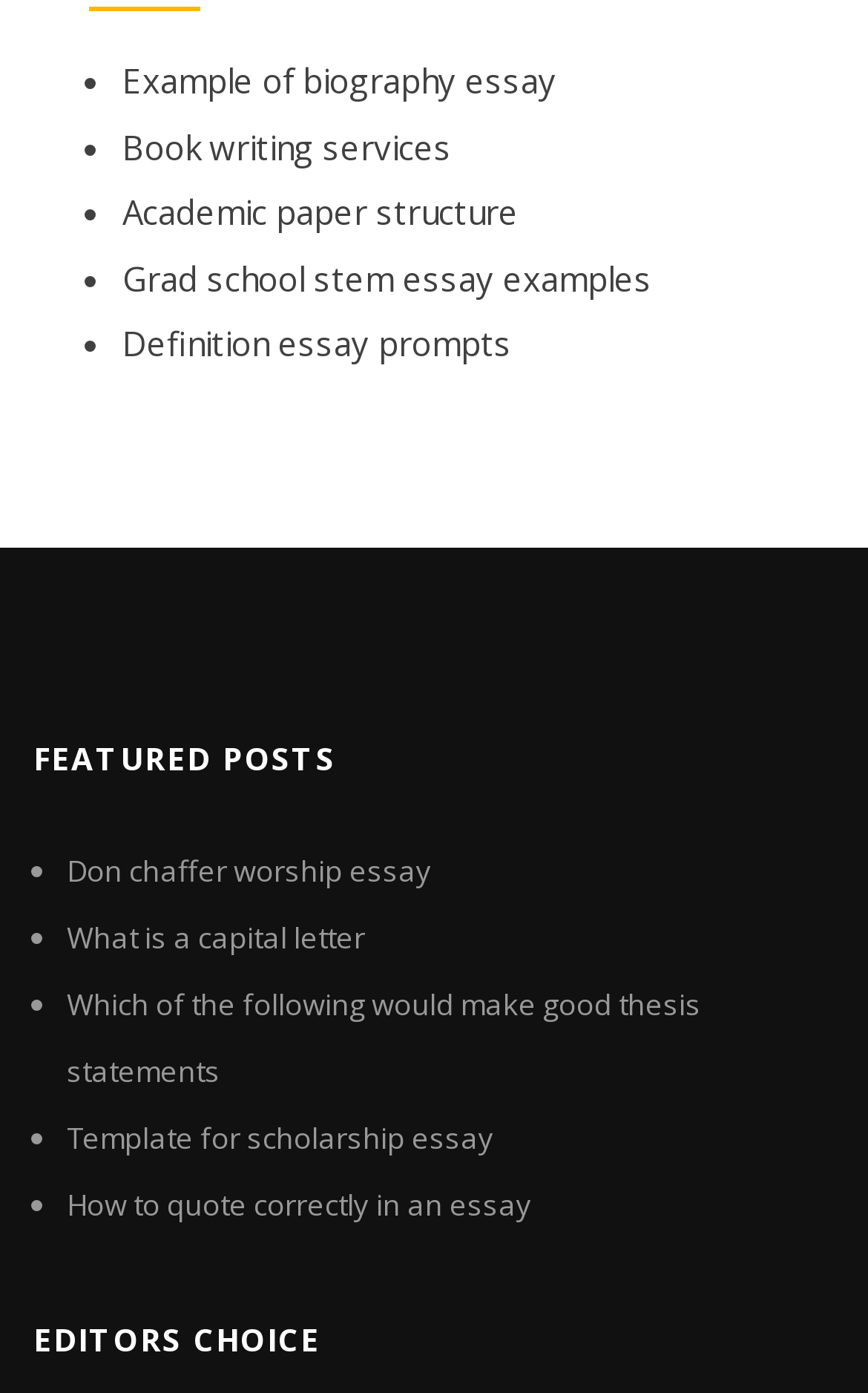Identify the bounding box for the UI element described as: "Book writing services". Ensure the coordinates are four float numbers between 0 and 1, formatted as [left, top, right, bottom].

[0.141, 0.089, 0.521, 0.121]